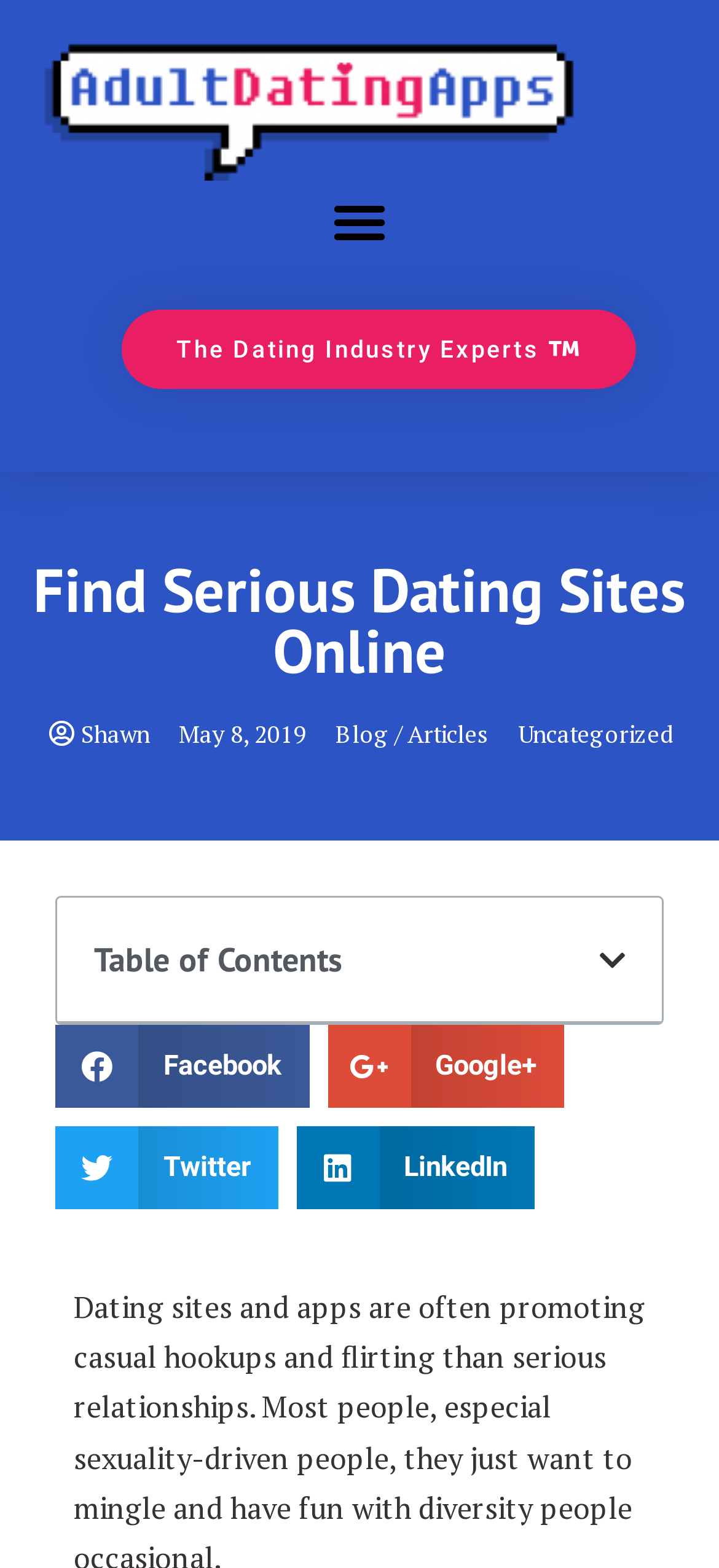Please answer the following question as detailed as possible based on the image: 
What is the purpose of the webpage?

The purpose of the webpage is mentioned in the main heading, which is 'Find Serious Dating Sites Online'. The webpage is likely to provide tips and advice on how to find serious dating sites online.